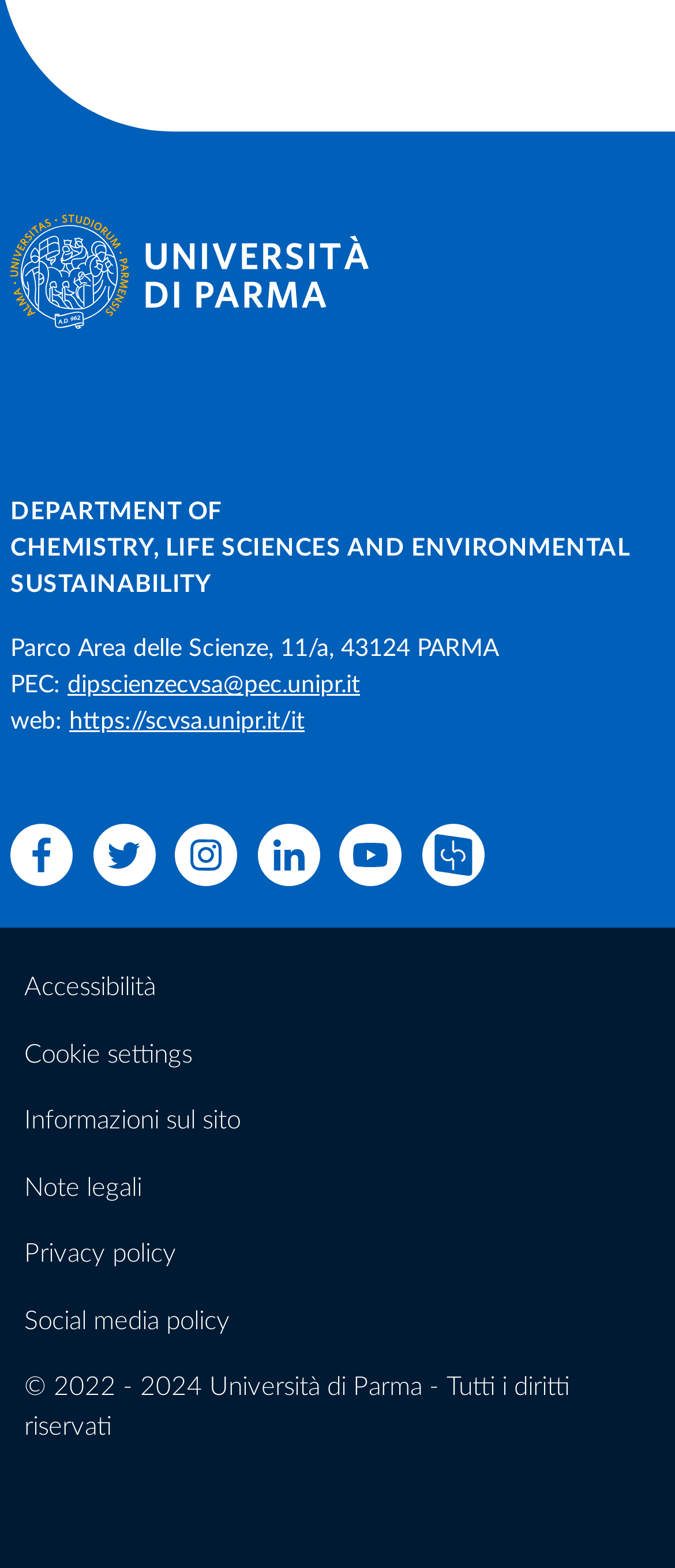Please determine the bounding box coordinates for the element that should be clicked to follow these instructions: "visit the university's Facebook page".

[0.015, 0.526, 0.108, 0.565]